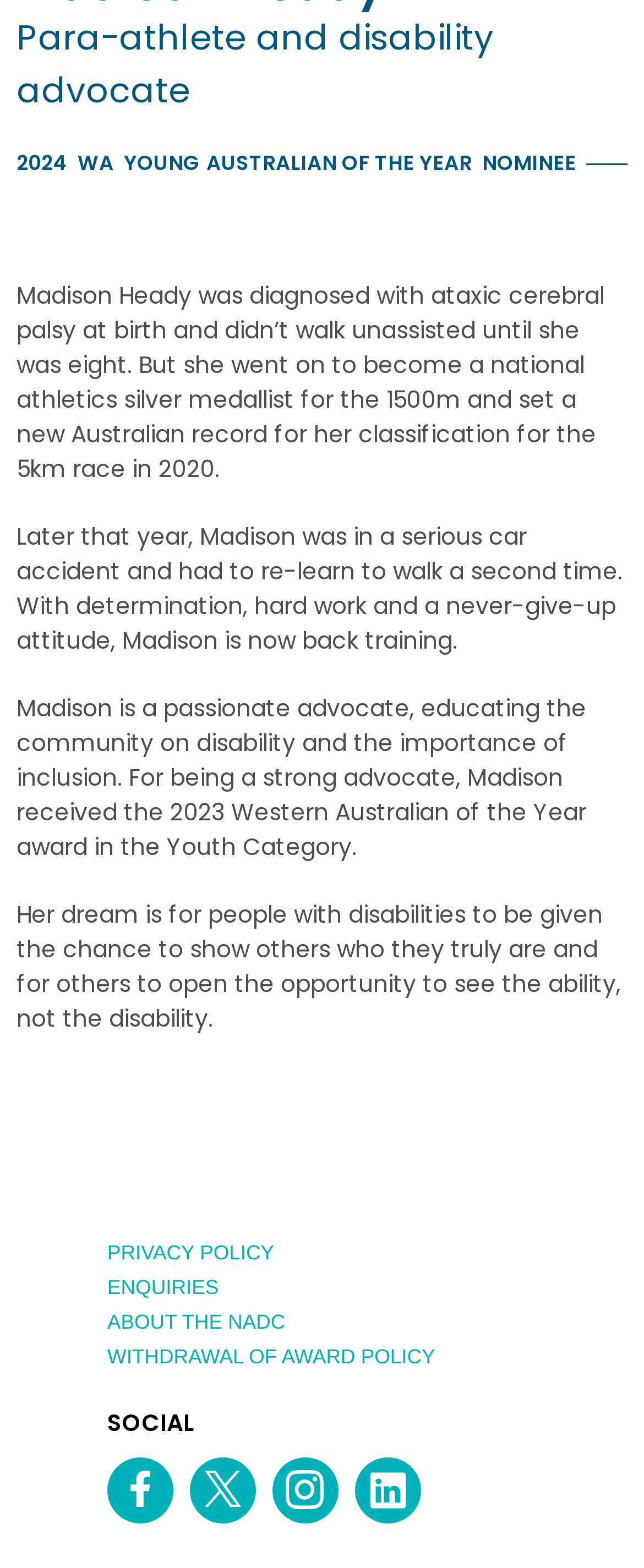Bounding box coordinates are specified in the format (top-left x, top-left y, bottom-right x, bottom-right y). All values are floating point numbers bounded between 0 and 1. Please provide the bounding box coordinate of the region this sentence describes: linkedin

[0.551, 0.929, 0.654, 0.971]